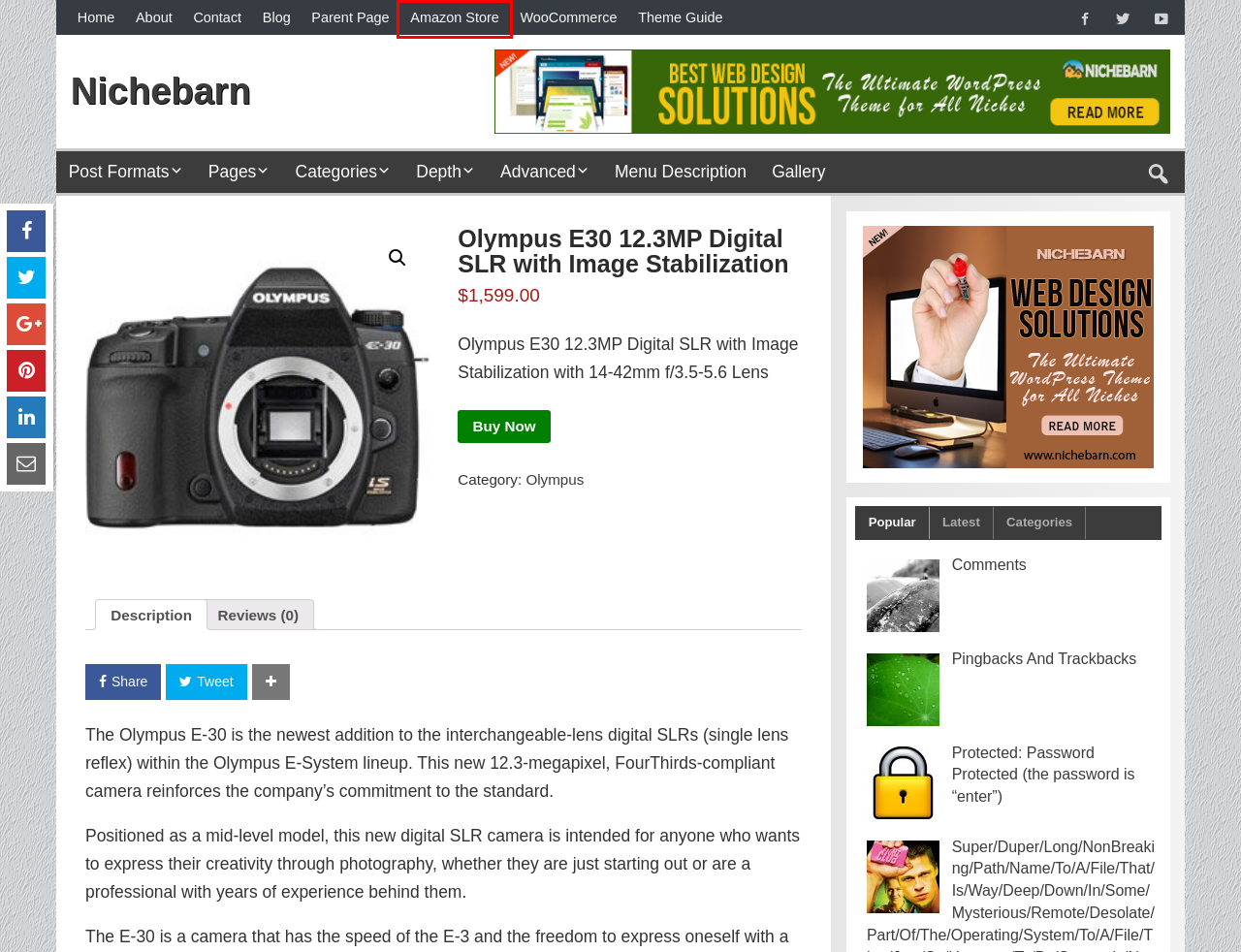A screenshot of a webpage is given, marked with a red bounding box around a UI element. Please select the most appropriate webpage description that fits the new page after clicking the highlighted element. Here are the candidates:
A. Markup
B. Amazon Store
C. Page Comments Disabled
D. Grandchild Page
E. Cart
F. Images
G. Blog
H. Olympus | Nichebarn

B